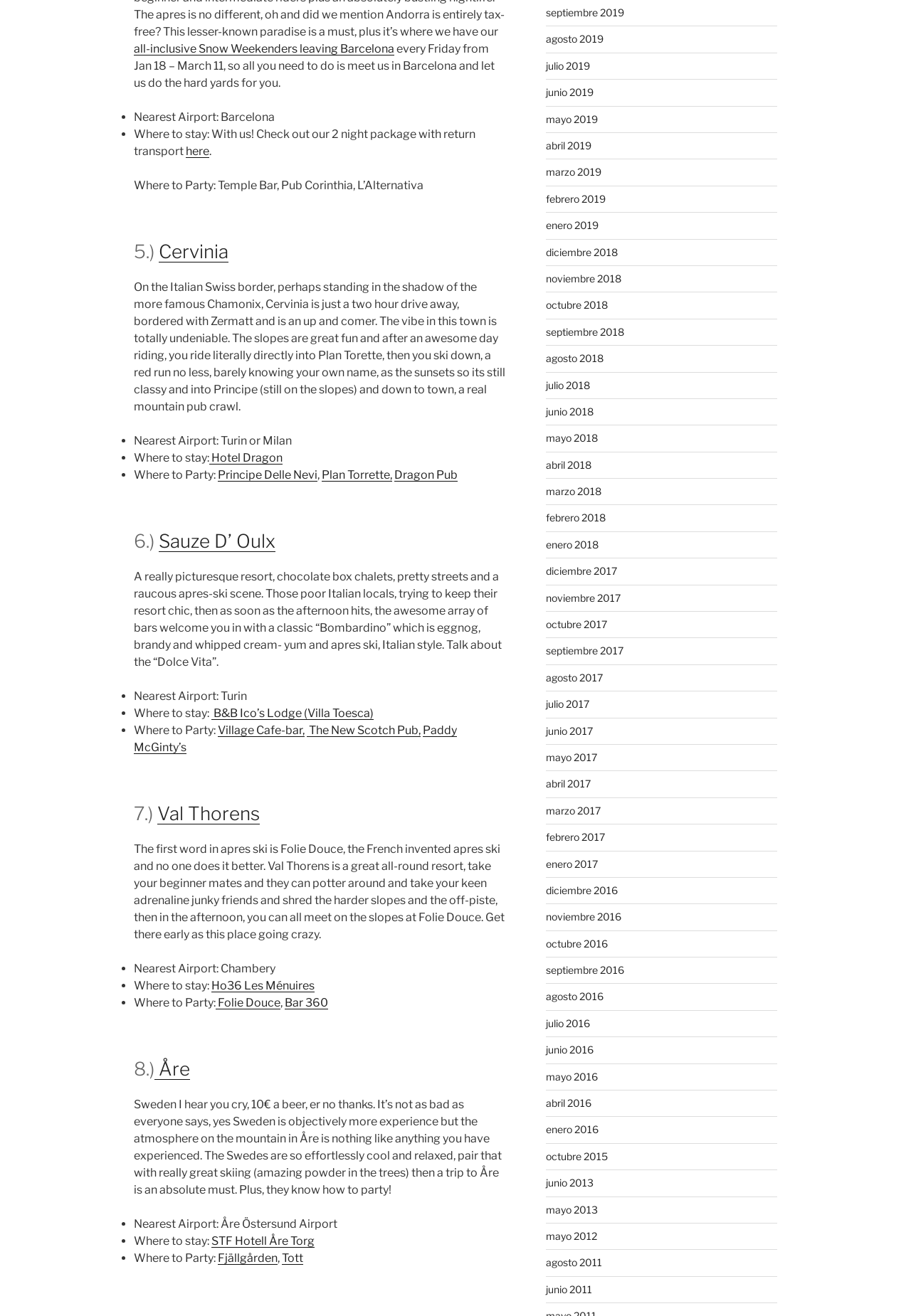Find the bounding box coordinates of the area that needs to be clicked in order to achieve the following instruction: "Visit 'Folie Douce'". The coordinates should be specified as four float numbers between 0 and 1, i.e., [left, top, right, bottom].

[0.237, 0.757, 0.308, 0.767]